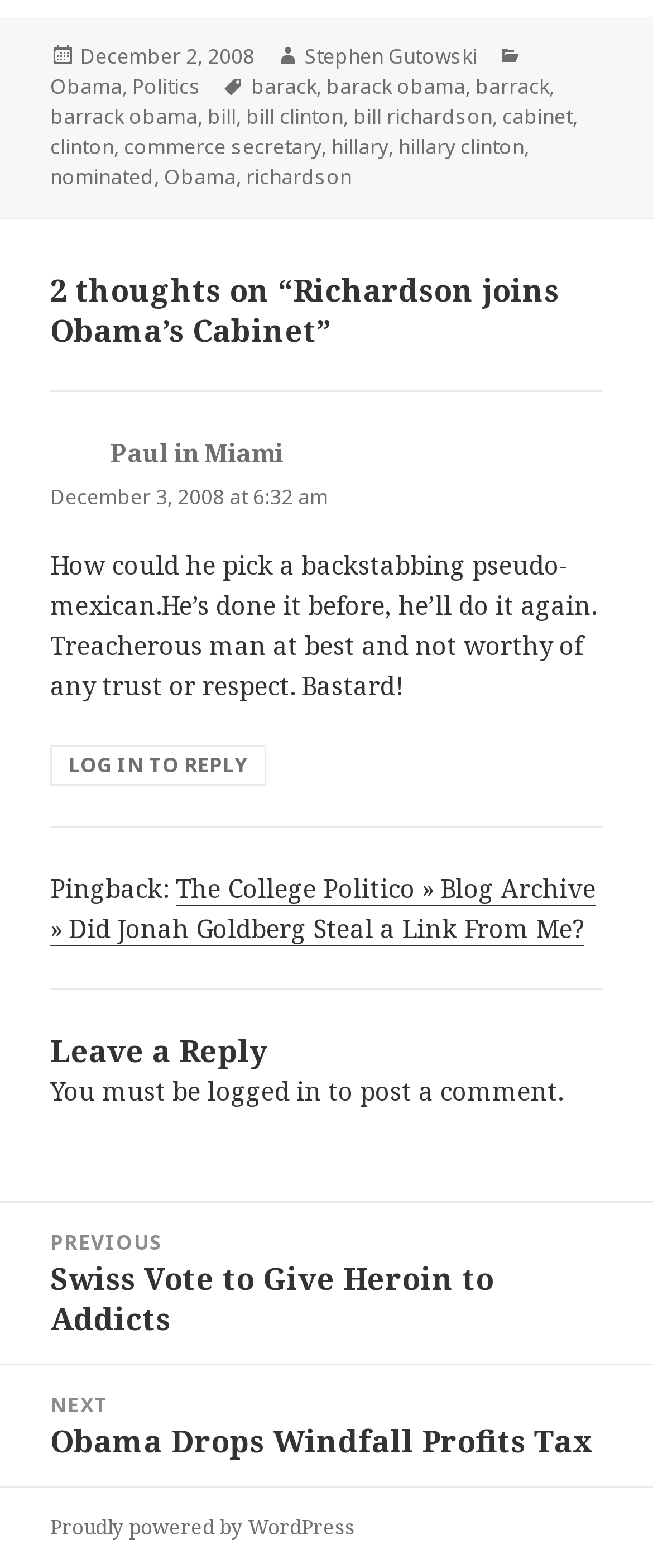Identify the bounding box coordinates for the region to click in order to carry out this instruction: "Click on the 'Next post: Obama Drops Windfall Profits Tax' link". Provide the coordinates using four float numbers between 0 and 1, formatted as [left, top, right, bottom].

[0.0, 0.871, 1.0, 0.948]